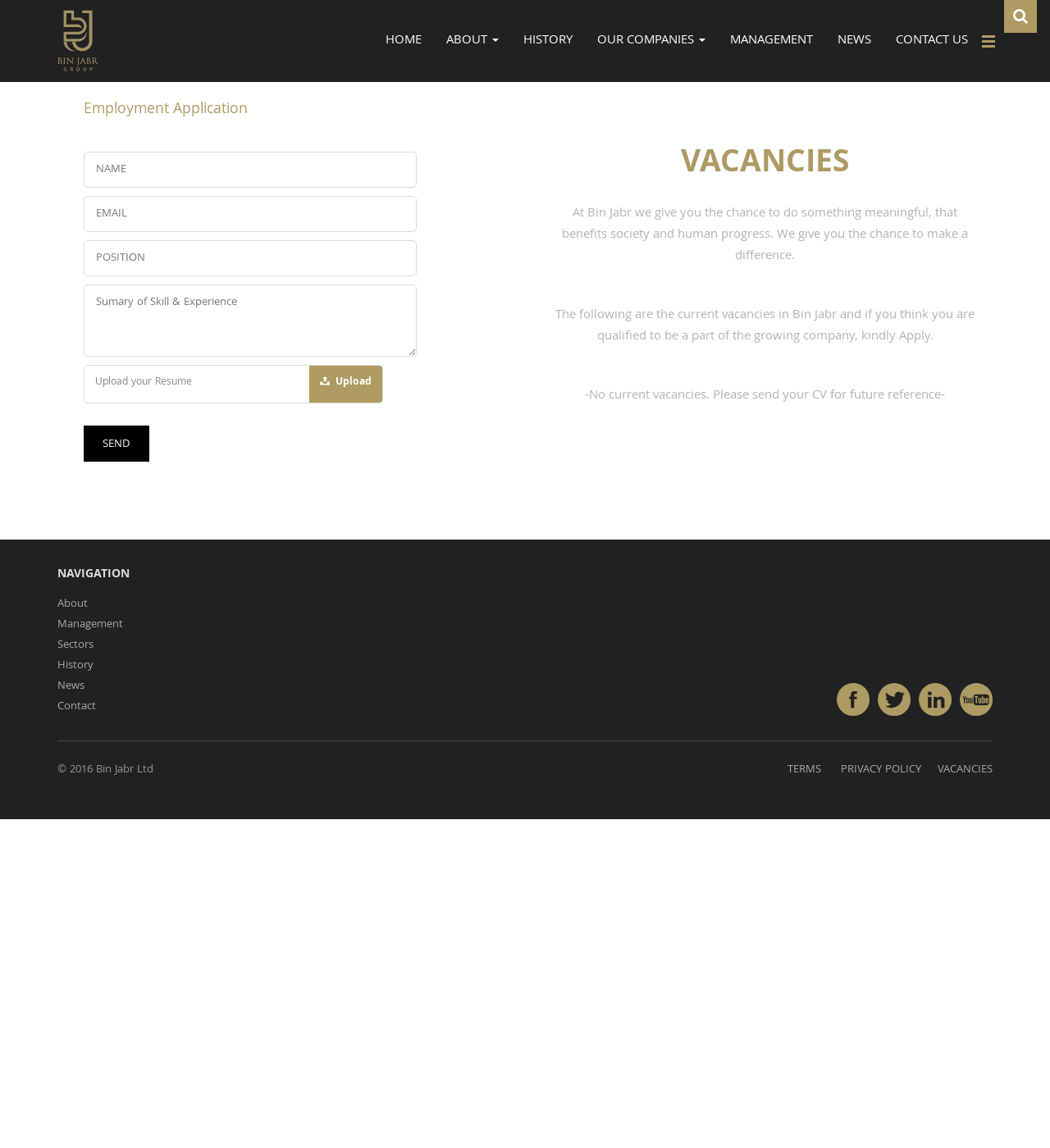What is the first menu item on the top navigation bar?
Look at the image and provide a short answer using one word or a phrase.

HOME